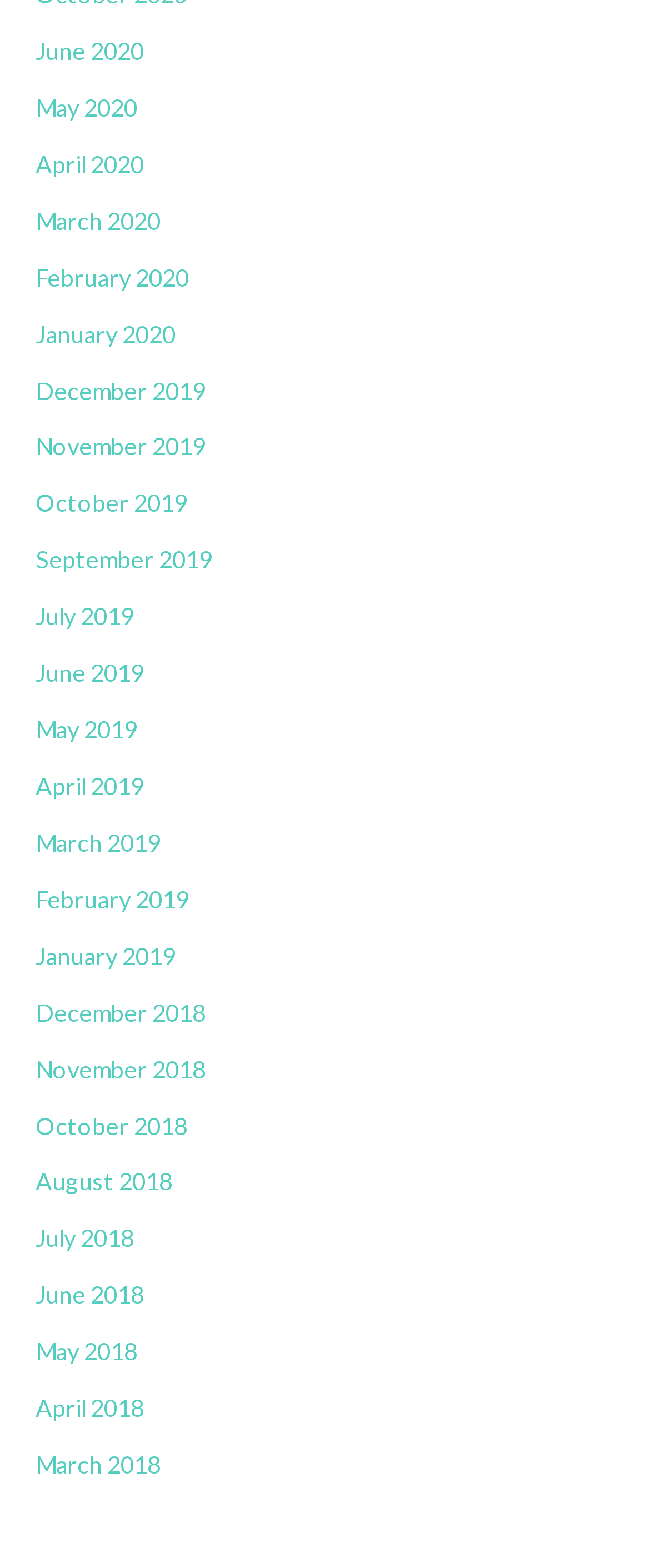Locate the bounding box coordinates of the item that should be clicked to fulfill the instruction: "Filter artworks by price".

None